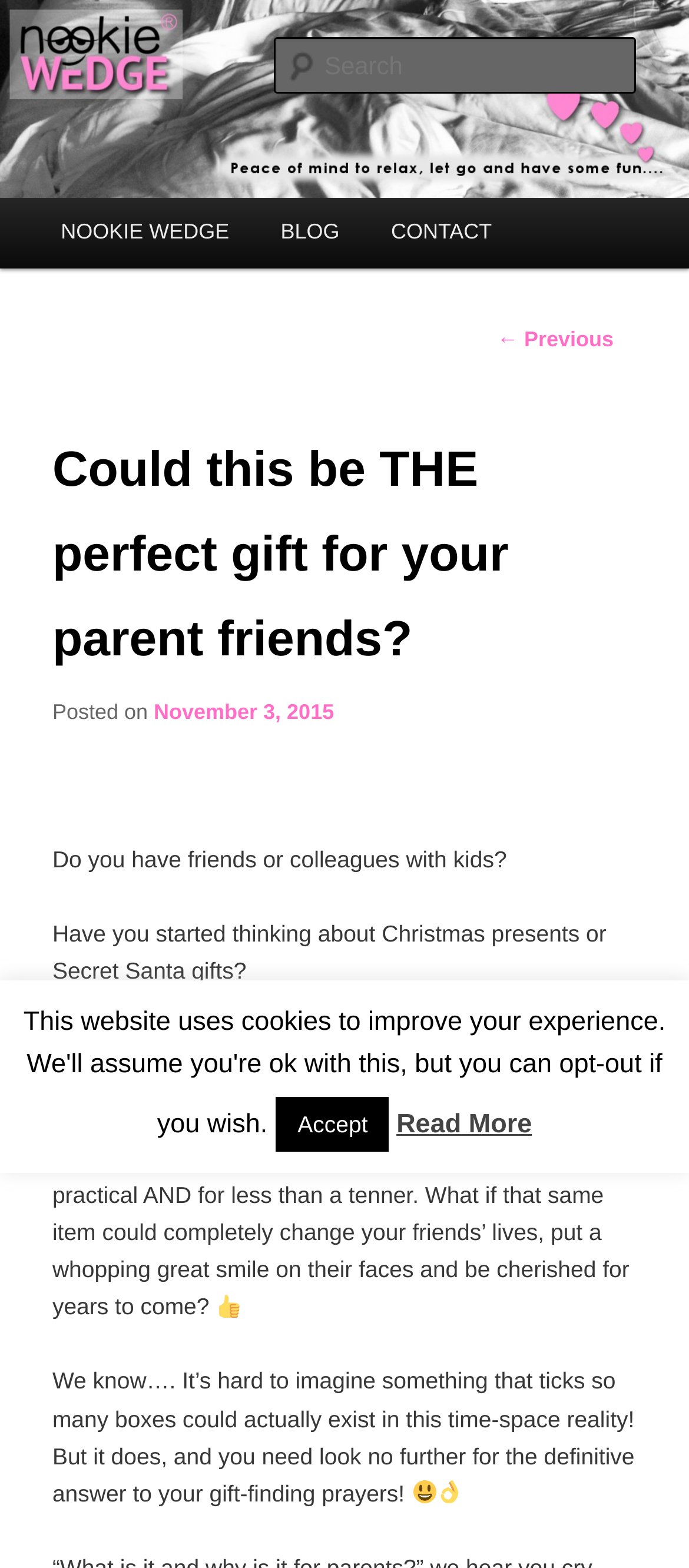Indicate the bounding box coordinates of the clickable region to achieve the following instruction: "Read more about the perfect gift."

[0.575, 0.707, 0.772, 0.727]